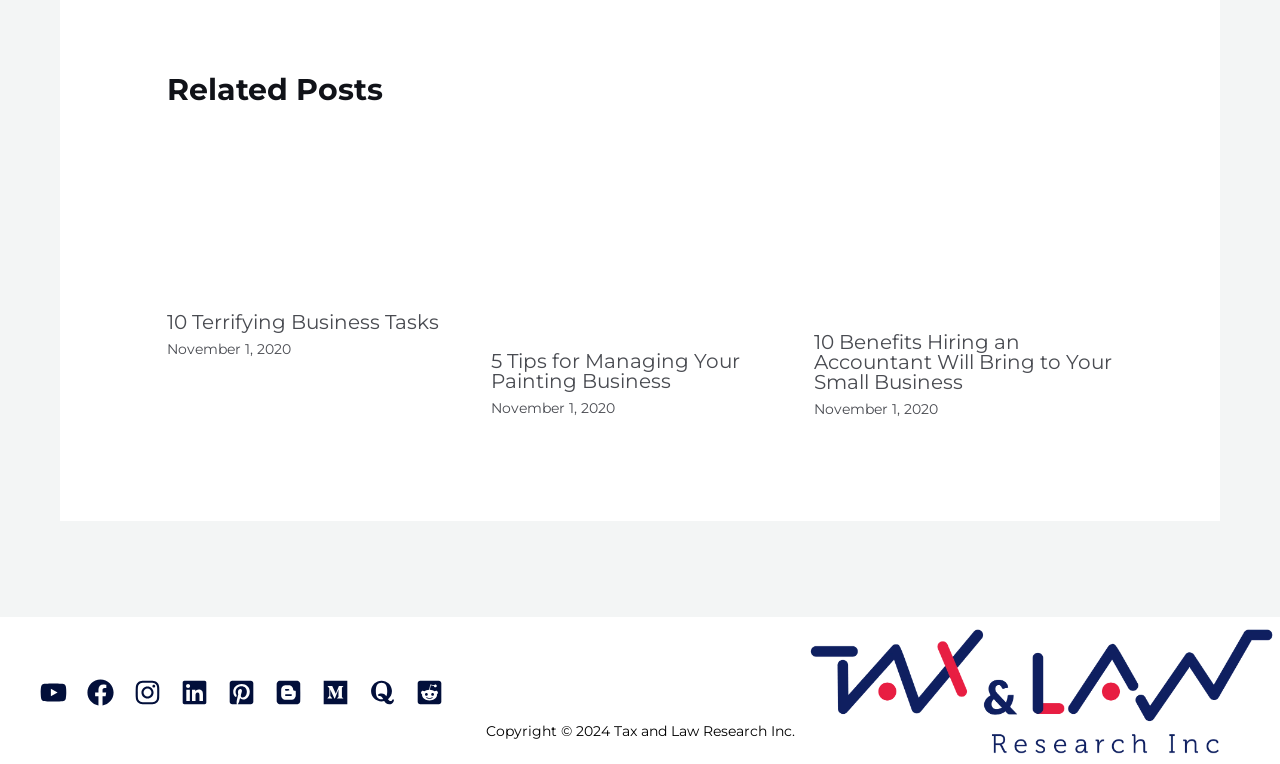Give a one-word or short-phrase answer to the following question: 
What is the date of the second related post?

November 1, 2020